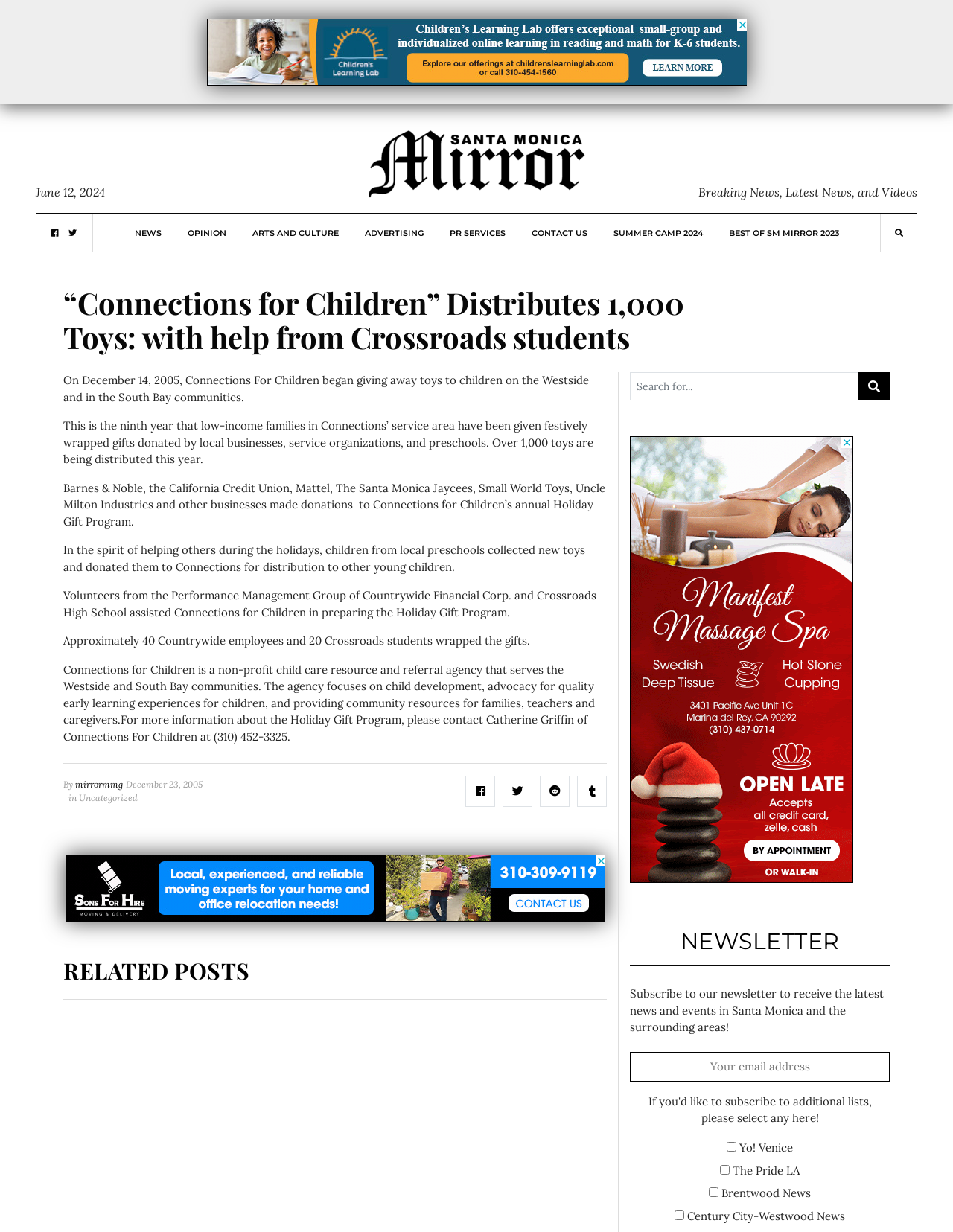Answer with a single word or phrase: 
What is the name of the organization distributing toys?

Connections for Children